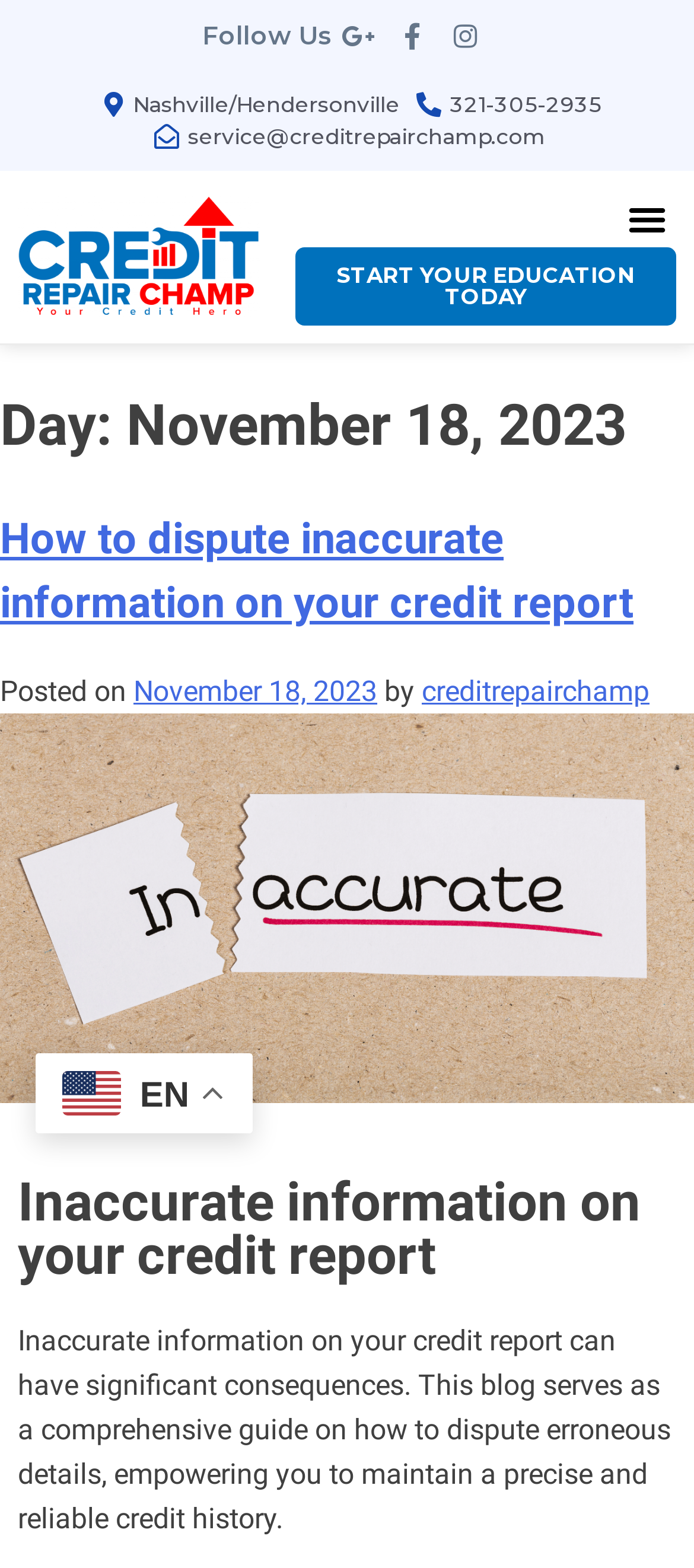Give an extensive and precise description of the webpage.

The webpage is about Credit Repair Champ, with a focus on a specific blog post dated November 18, 2023. At the top, there is a heading "Follow Us" with three social media links to Google-plus, Facebook, and Instagram, aligned horizontally. Below this, there is a section with the location "Nashville/Hendersonville" and a phone number "321-305-2935" on the left, and an email address "service@creditrepairchamp.com" on the right.

On the top-right corner, there is a menu toggle button. Below this, there is a prominent call-to-action link "START YOUR EDUCATION TODAY". The main content of the webpage is a blog post with a heading "How to dispute inaccurate information on your credit report". The post has a brief introduction, followed by a link to the same title, and then a section with the post date "November 18, 2023" and the author "creditrepairchamp".

Further down, there is a subheading "Inaccurate information on your credit report" and a lengthy paragraph of text that serves as a guide on how to dispute erroneous details on a credit report. On the left side of the webpage, there is a small image with the text "EN" next to it, indicating the language of the webpage.